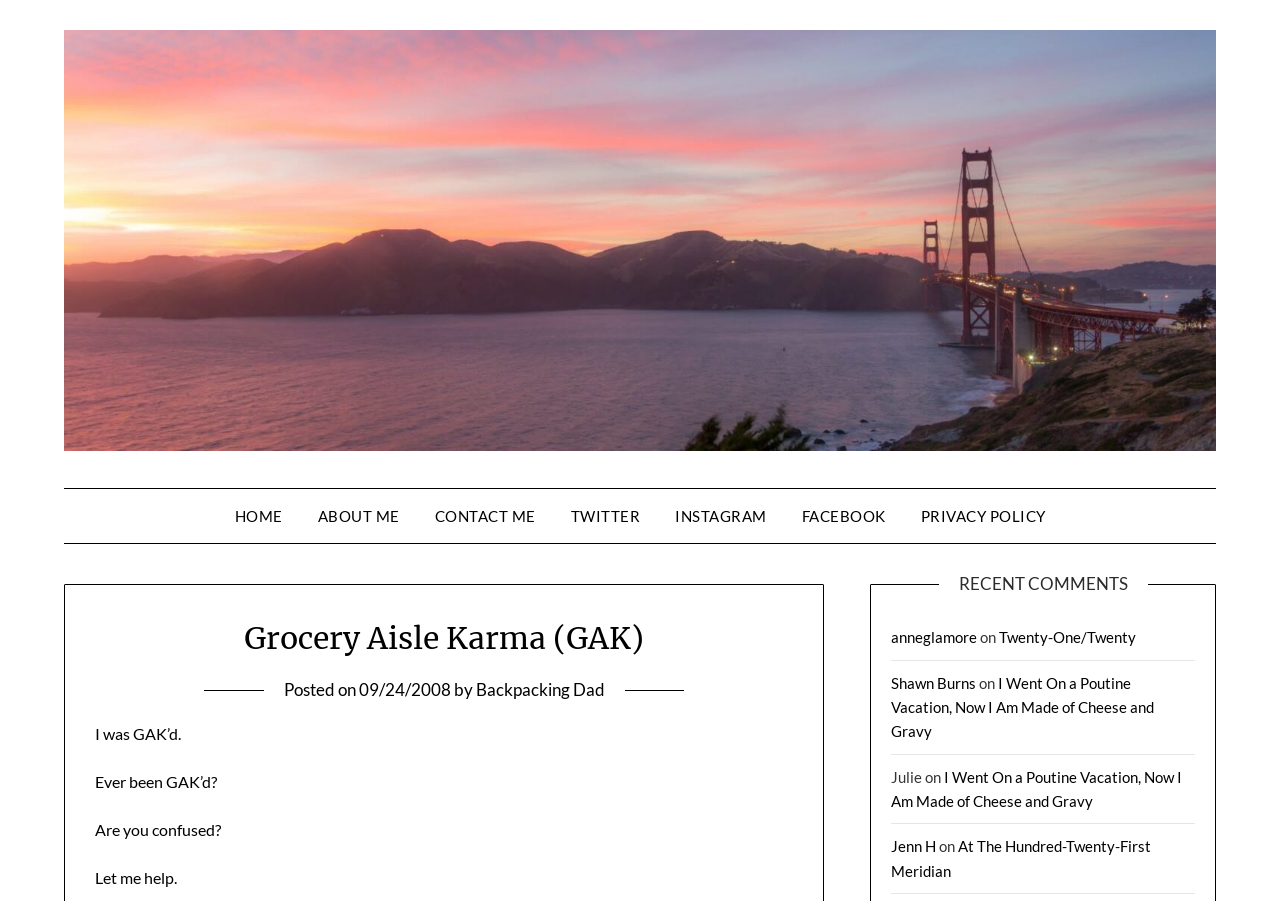Determine the bounding box coordinates of the clickable region to carry out the instruction: "contact the author".

[0.327, 0.542, 0.431, 0.603]